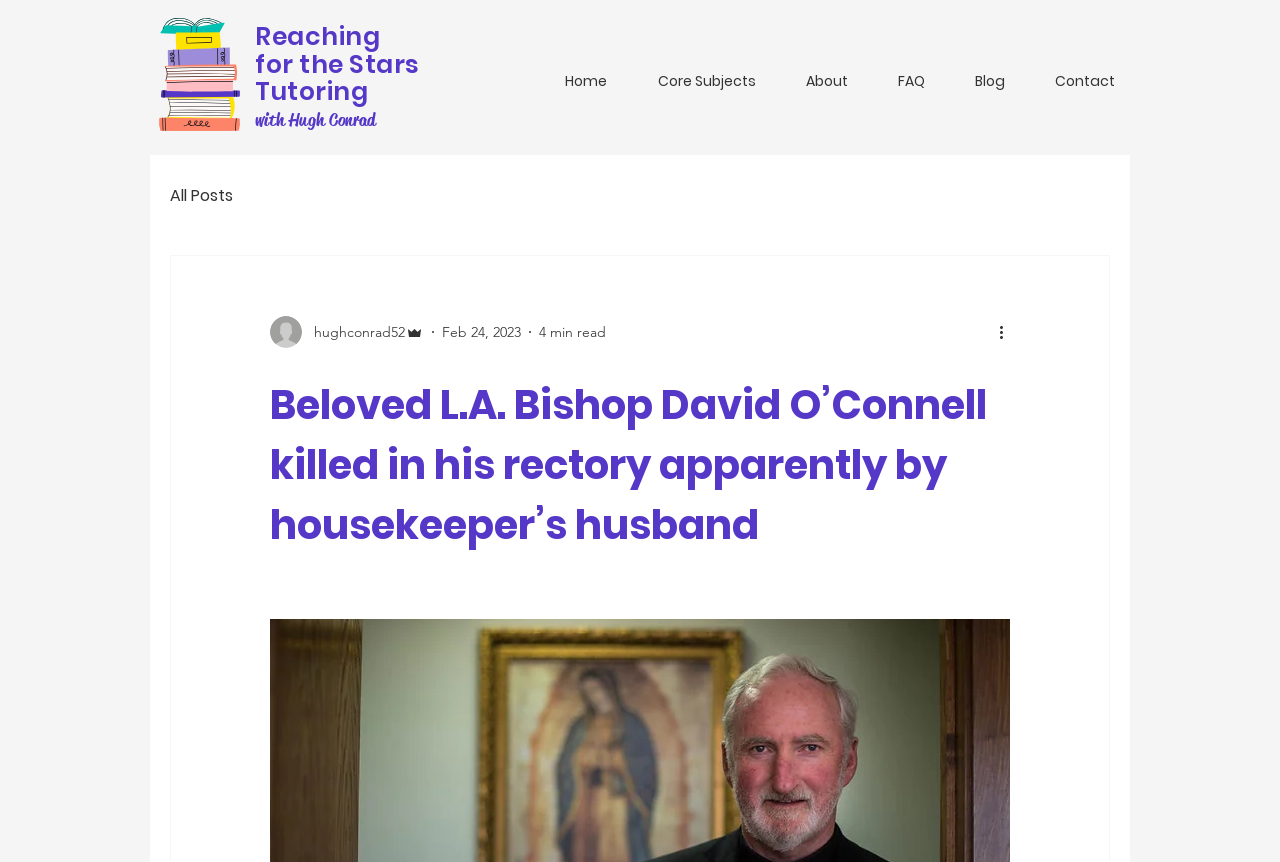Please respond to the question with a concise word or phrase:
What is the category of the blog post?

Blog